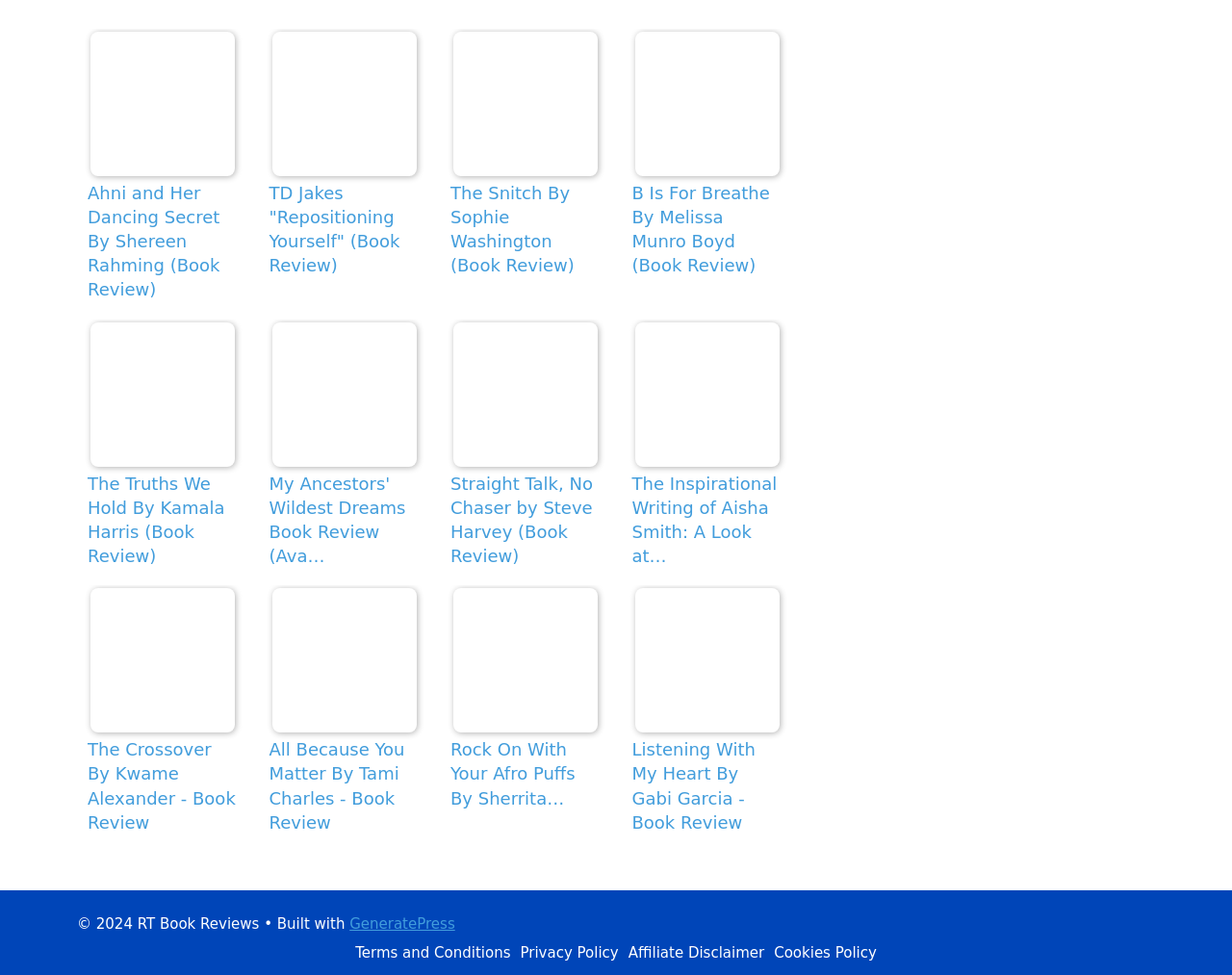Provide a one-word or one-phrase answer to the question:
What is the copyright year of the website?

2024